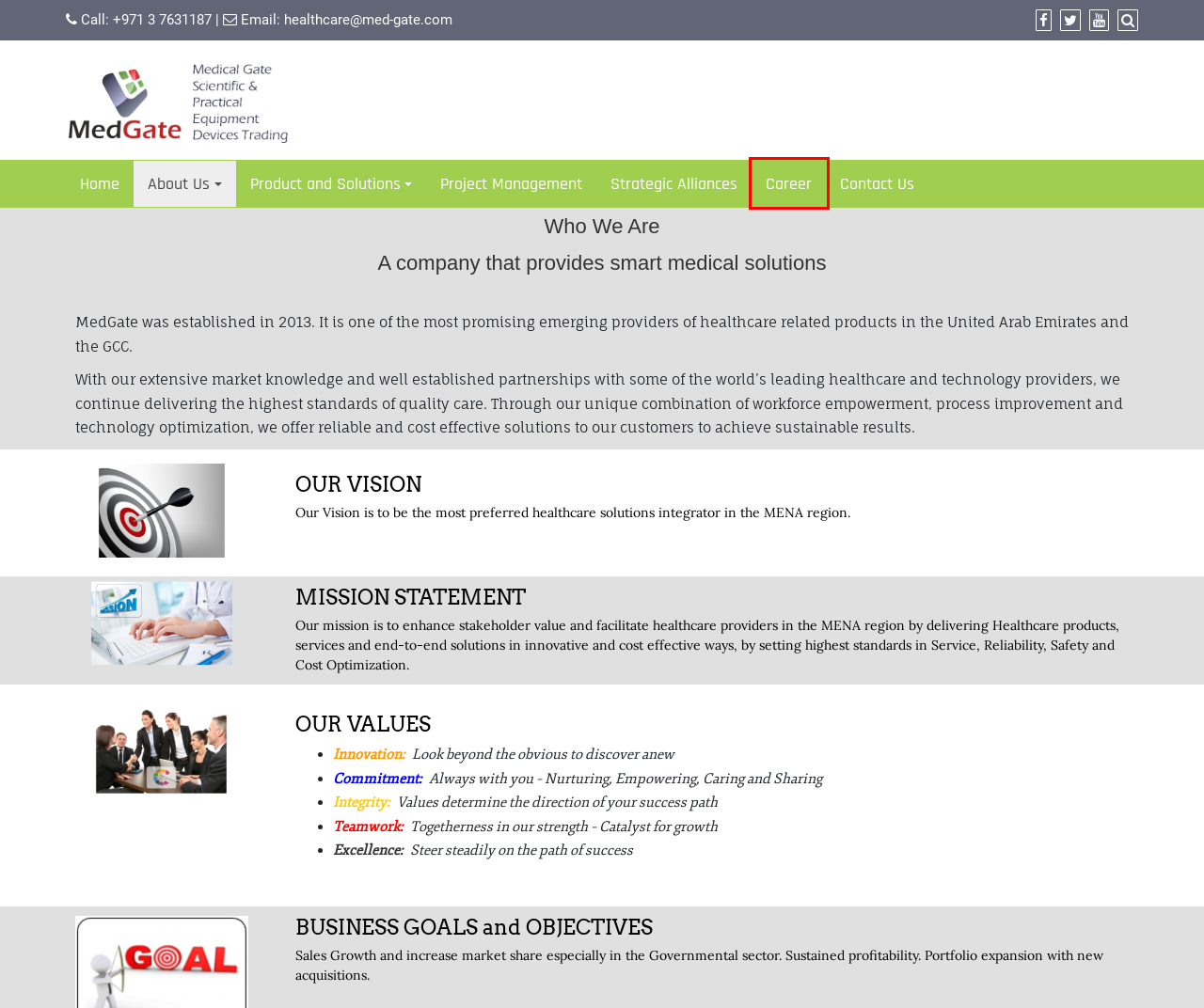You have a screenshot of a webpage with an element surrounded by a red bounding box. Choose the webpage description that best describes the new page after clicking the element inside the red bounding box. Here are the candidates:
A. Contact Us – Medical Gate Scientific & Practical Equipment
B. Career – Medical Gate Scientific & Practical Equipment
C. Events – Medical Gate Scientific & Practical Equipment
D. Mission & Vision – Medical Gate Scientific & Practical Equipment
E. Product and Solutions – Medical Gate Scientific & Practical Equipment
F. Medical Gate Scientific & Practical Equipment – Medical Gate Scientific & Practical Equipment
G. Project Management – Medical Gate Scientific & Practical Equipment
H. Strategic Alliances – Medical Gate Scientific & Practical Equipment

B